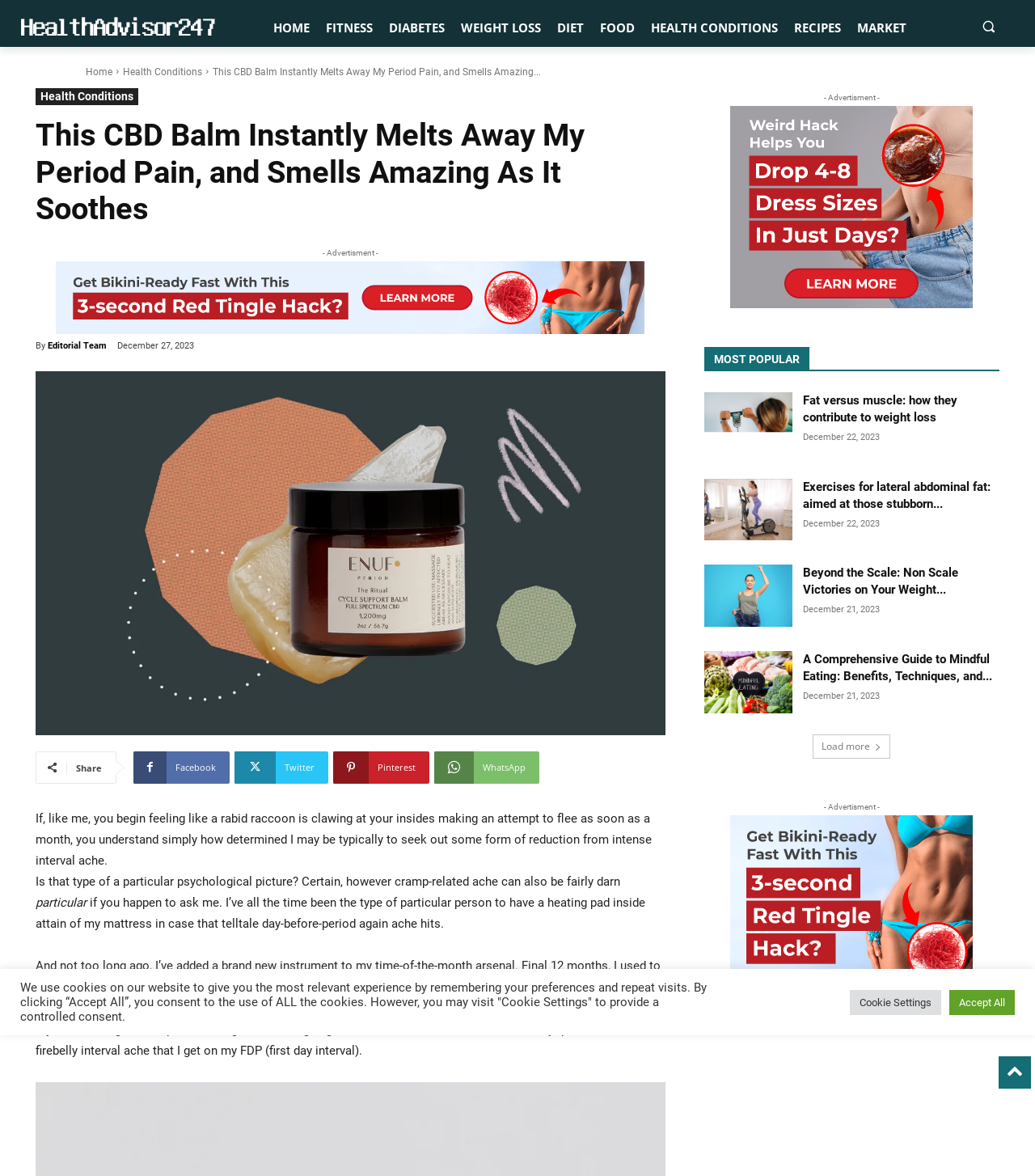Find the bounding box coordinates of the UI element according to this description: "aria-label="Search"".

[0.939, 0.008, 0.971, 0.036]